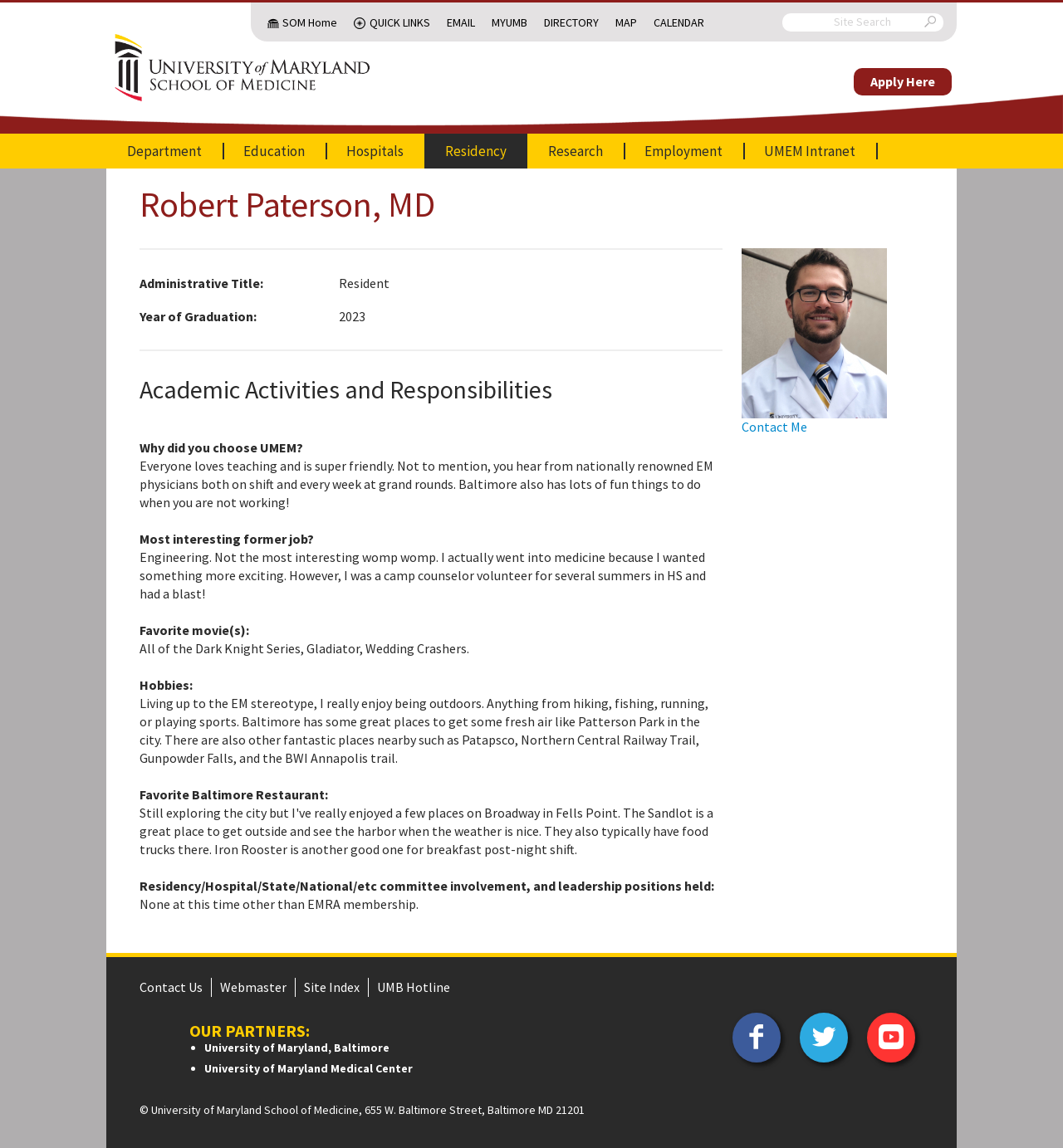What is the favorite movie of Robert Paterson?
Answer the question in as much detail as possible.

I found the answer by looking at the section that describes Robert Paterson, MD, and found the 'Favorite movie(s):' label, which is followed by the text 'All of the Dark Knight Series, Gladiator, Wedding Crashers'. The answer is the first movie mentioned.